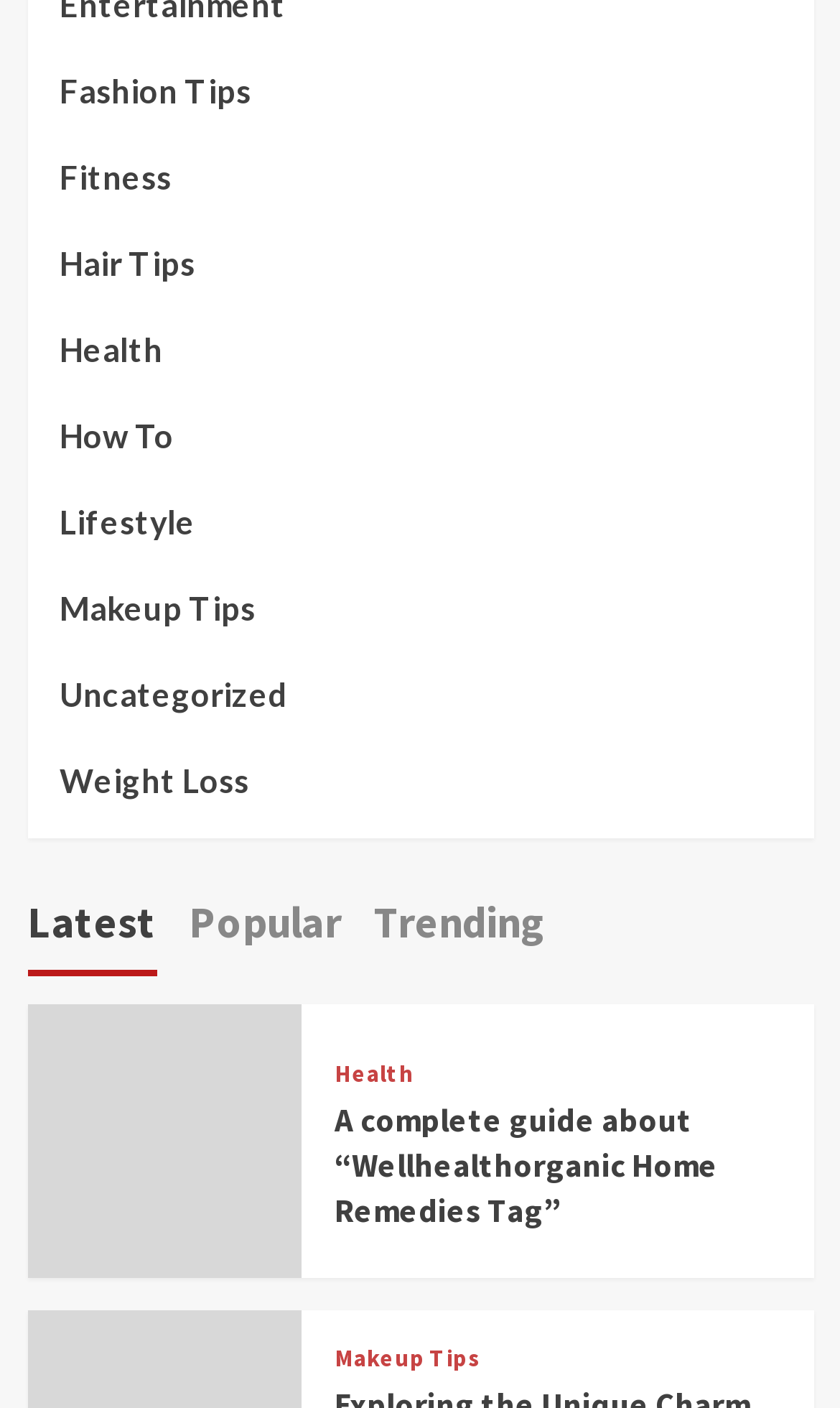Highlight the bounding box of the UI element that corresponds to this description: "Hair Tips".

[0.071, 0.168, 0.232, 0.227]